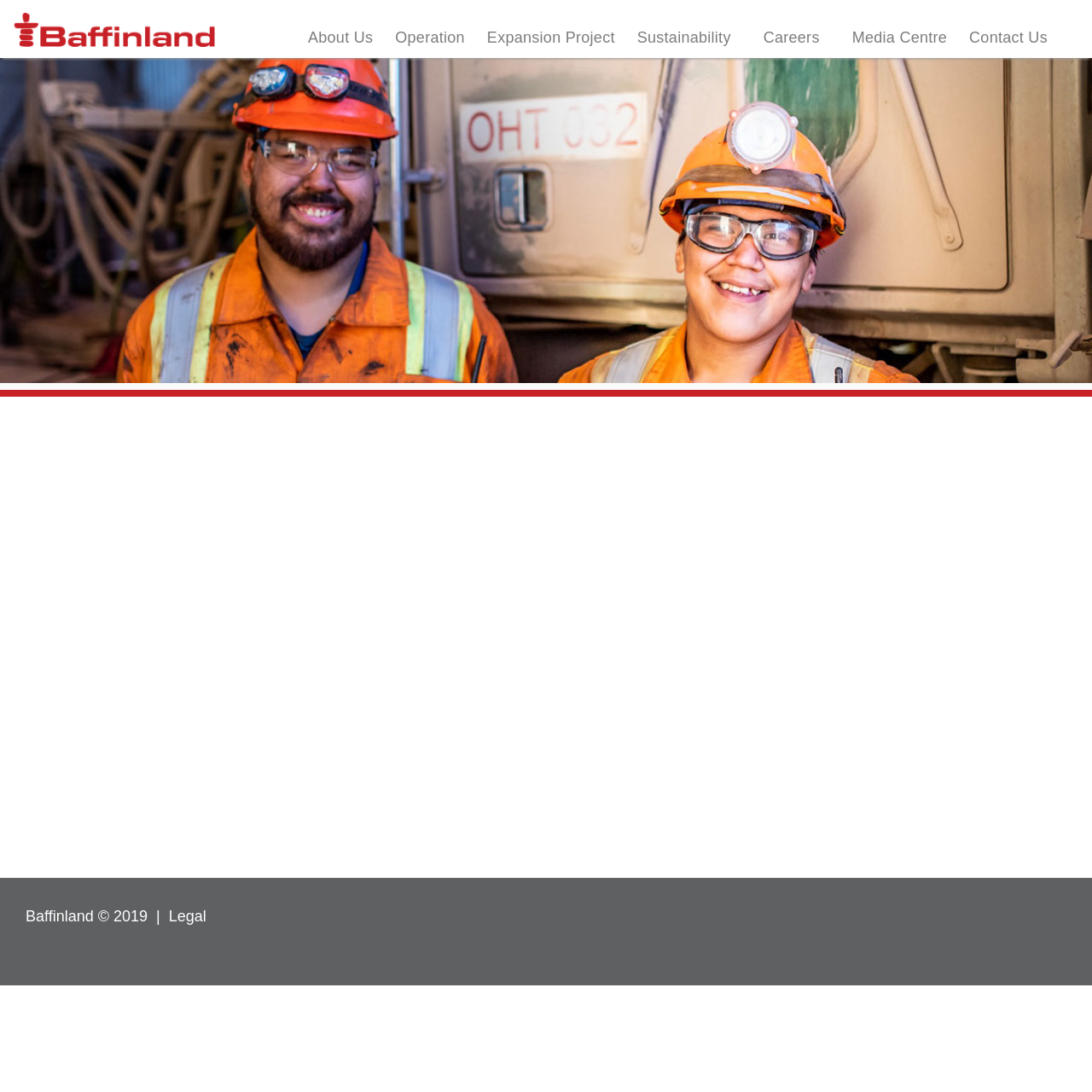Use a single word or phrase to answer the question:
What is the current page about?

Careers